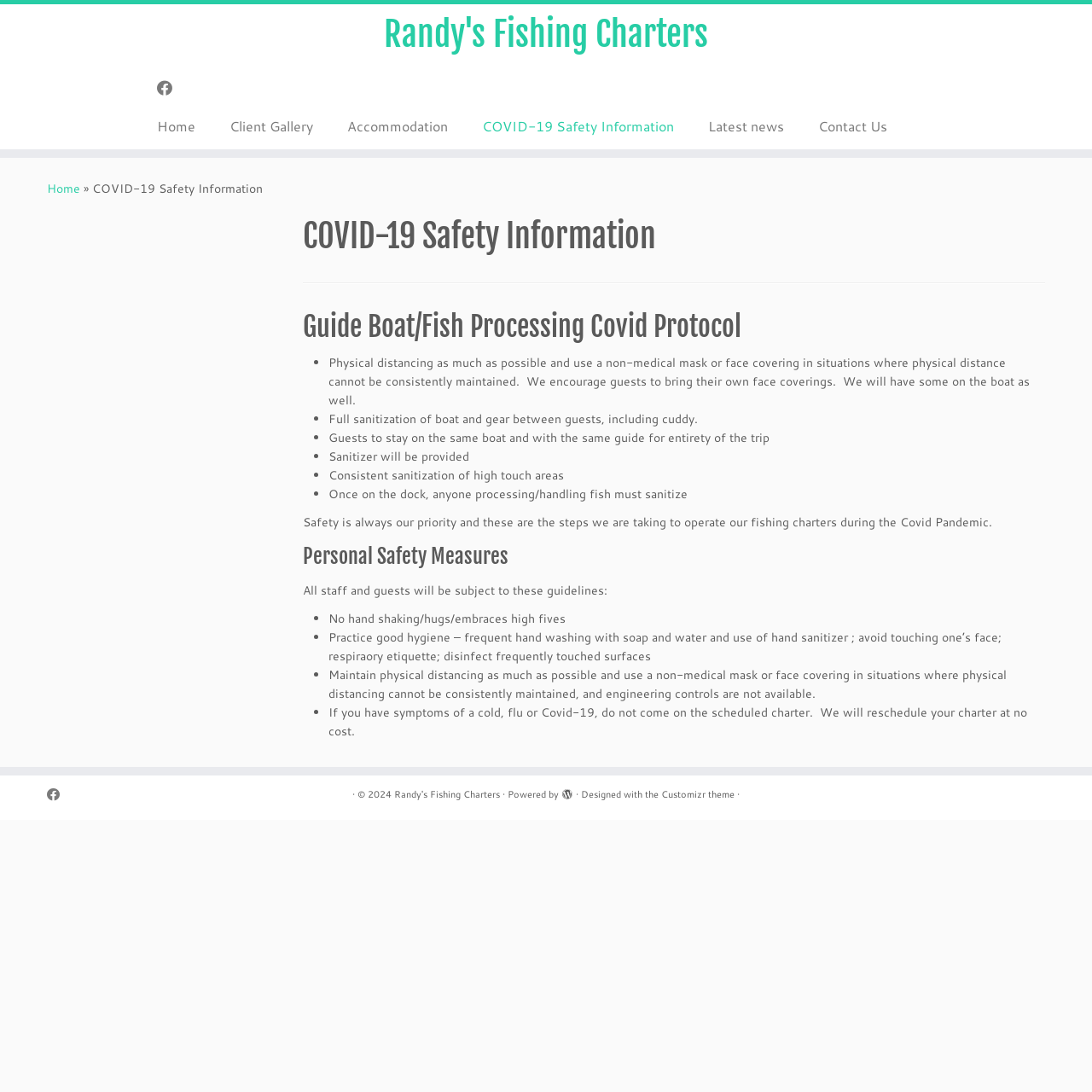What is the first personal safety measure listed on the page? Please answer the question using a single word or phrase based on the image.

No hand shaking/hugs/embraces high fives